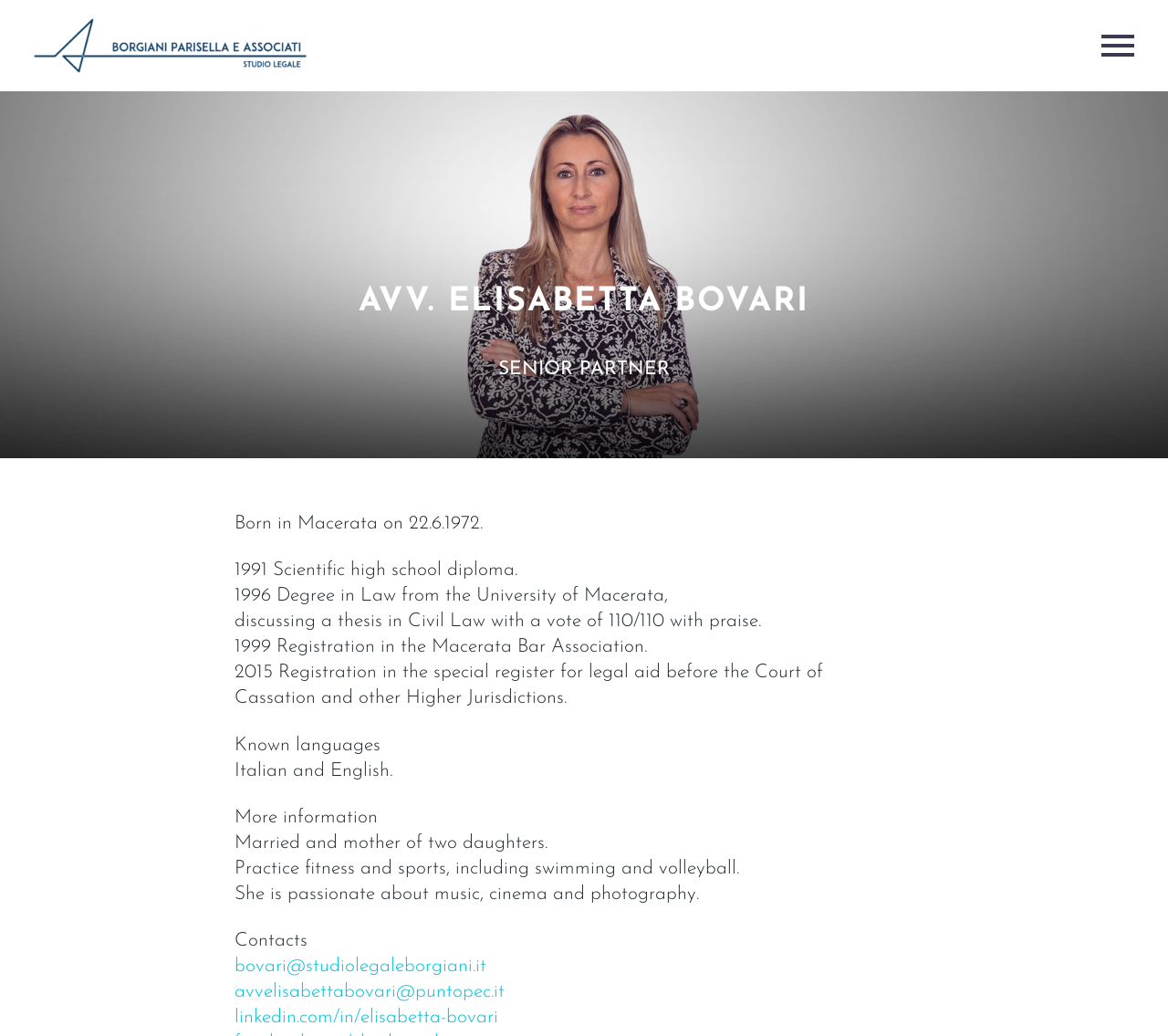What is Elisabetta Bovari's position in the law firm?
Provide a concise answer using a single word or phrase based on the image.

Senior Partner